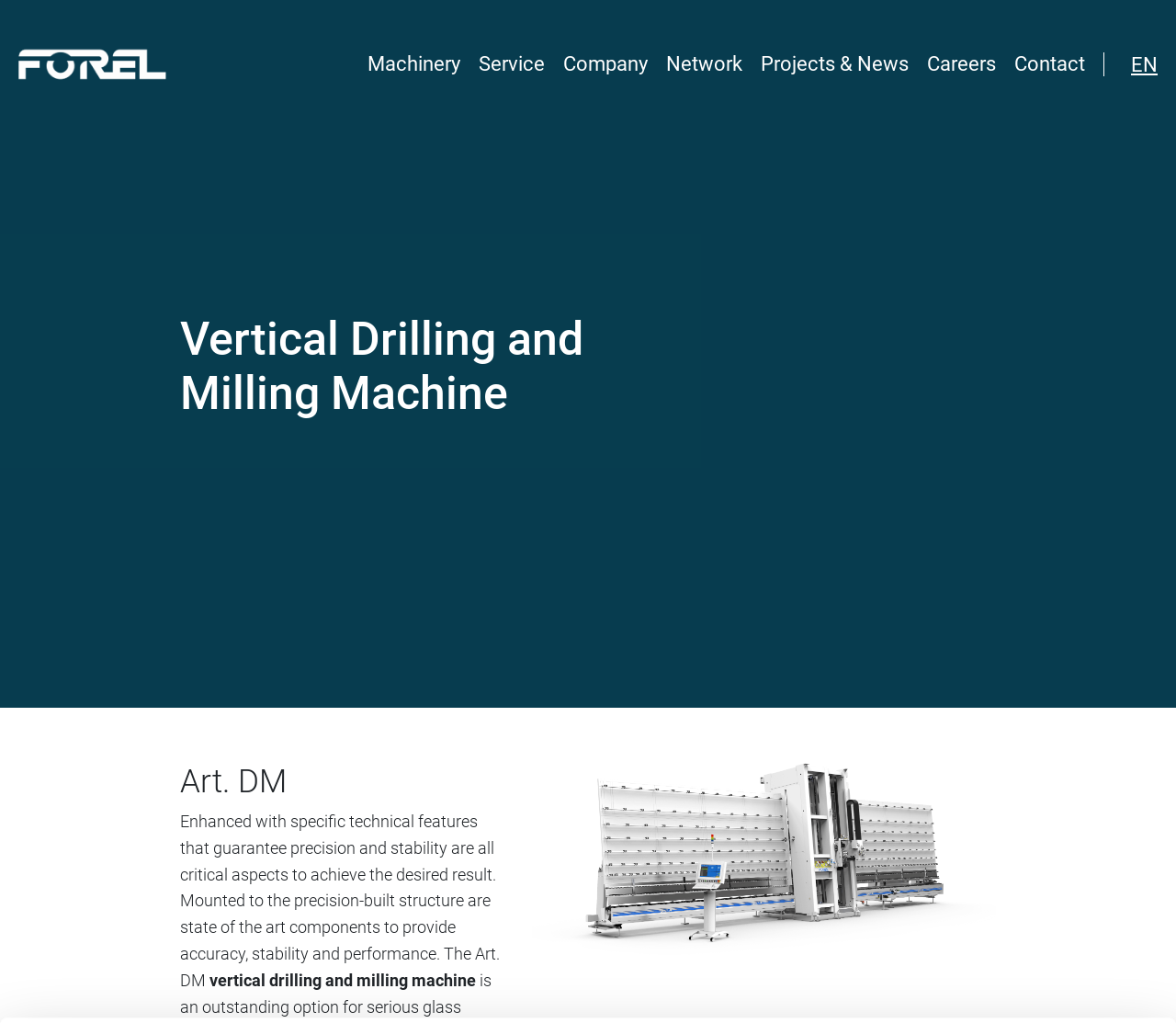Find the bounding box coordinates of the element you need to click on to perform this action: 'Go to the Projects & News page'. The coordinates should be represented by four float values between 0 and 1, in the format [left, top, right, bottom].

[0.647, 0.051, 0.773, 0.074]